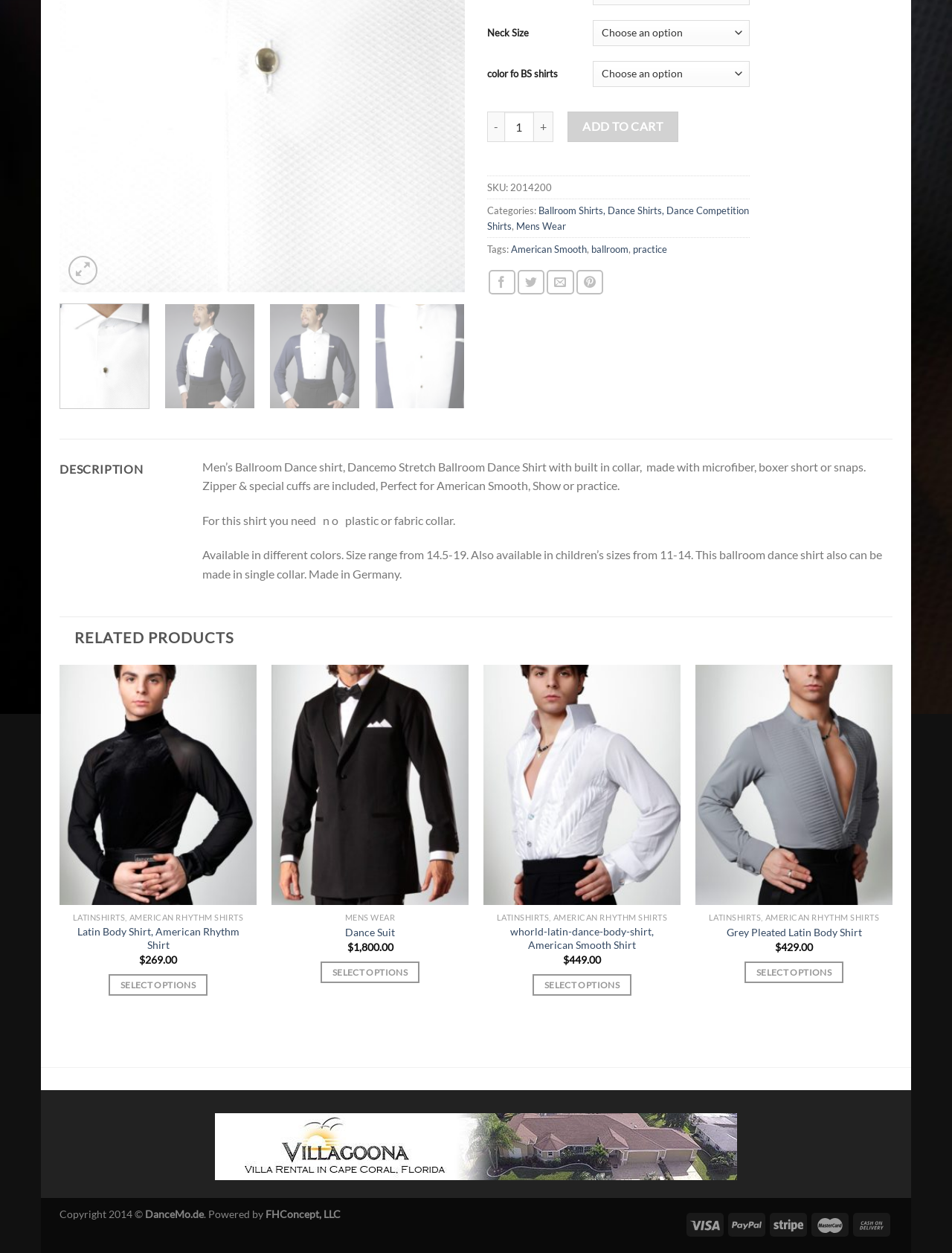Using the provided element description, identify the bounding box coordinates as (top-left x, top-left y, bottom-right x, bottom-right y). Ensure all values are between 0 and 1. Description: parent_node: QUICK VIEW aria-label="Previous"

[0.052, 0.529, 0.075, 0.85]